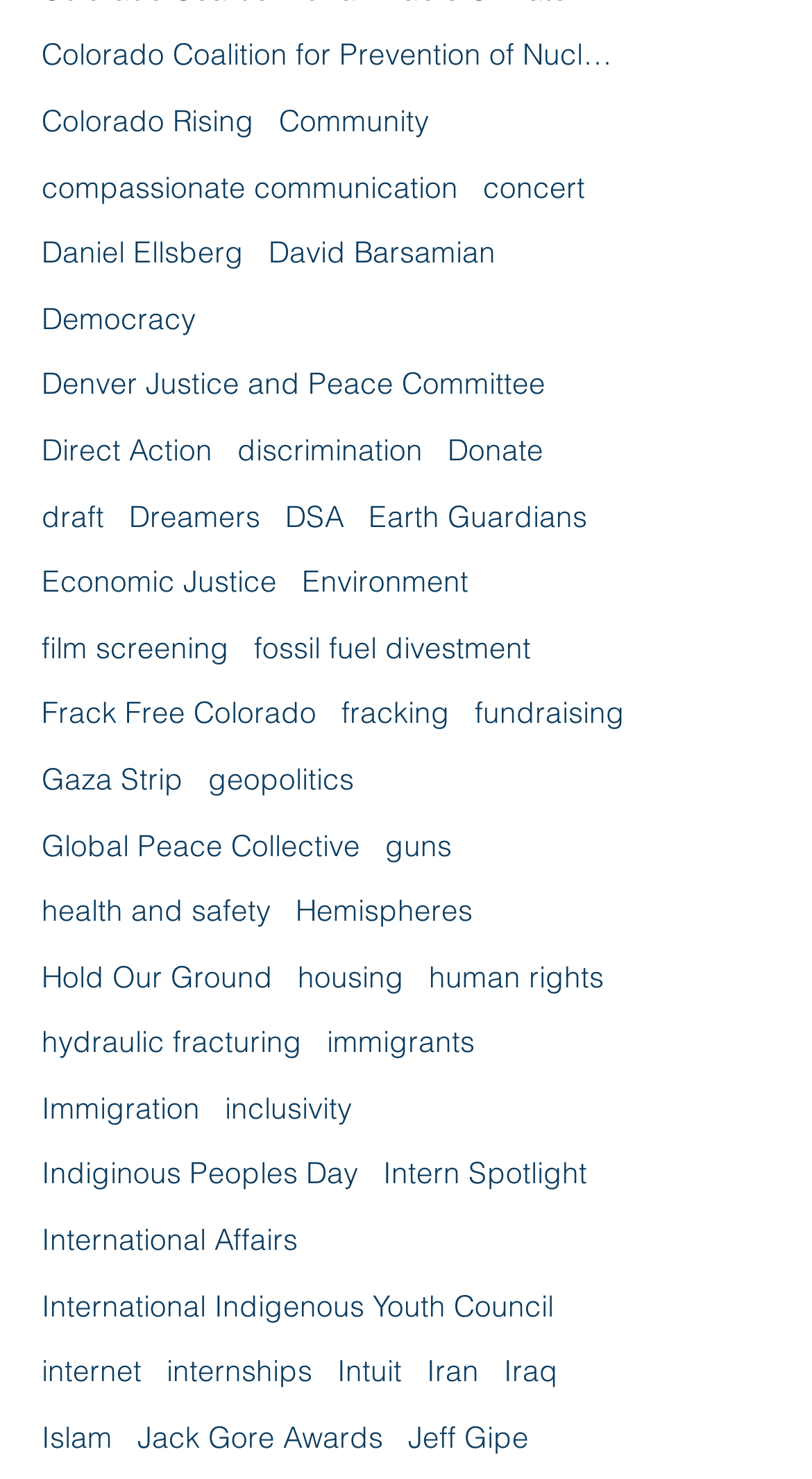Could you highlight the region that needs to be clicked to execute the instruction: "Explore the topic of Economic Justice"?

[0.051, 0.38, 0.341, 0.408]